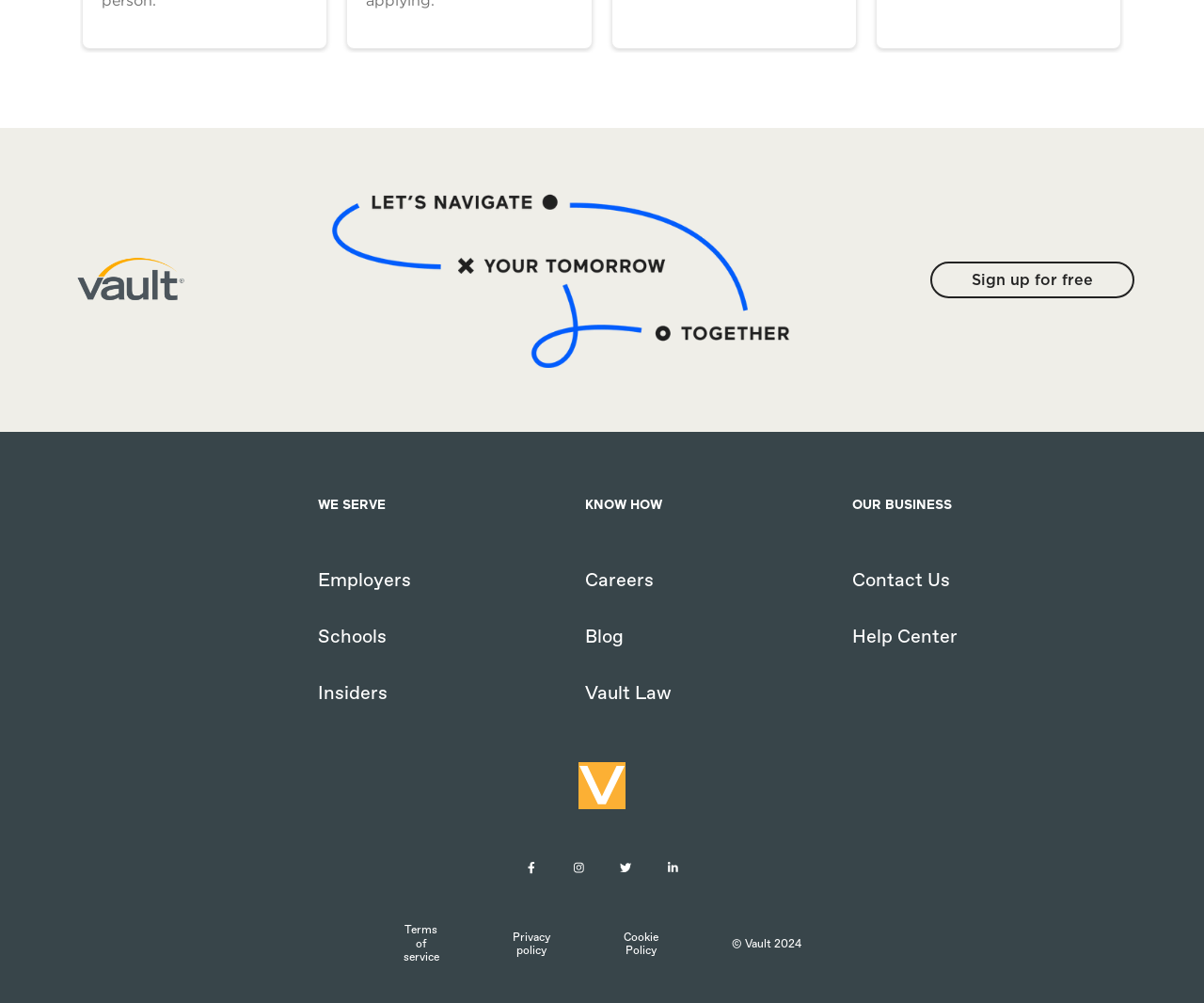How many links are there in the 'OUR BUSINESS' section?
Offer a detailed and exhaustive answer to the question.

The 'OUR BUSINESS' section has three links, namely 'Contact Us', 'Help Center', and another link with no text, which are located vertically below the 'OUR BUSINESS' static text element.